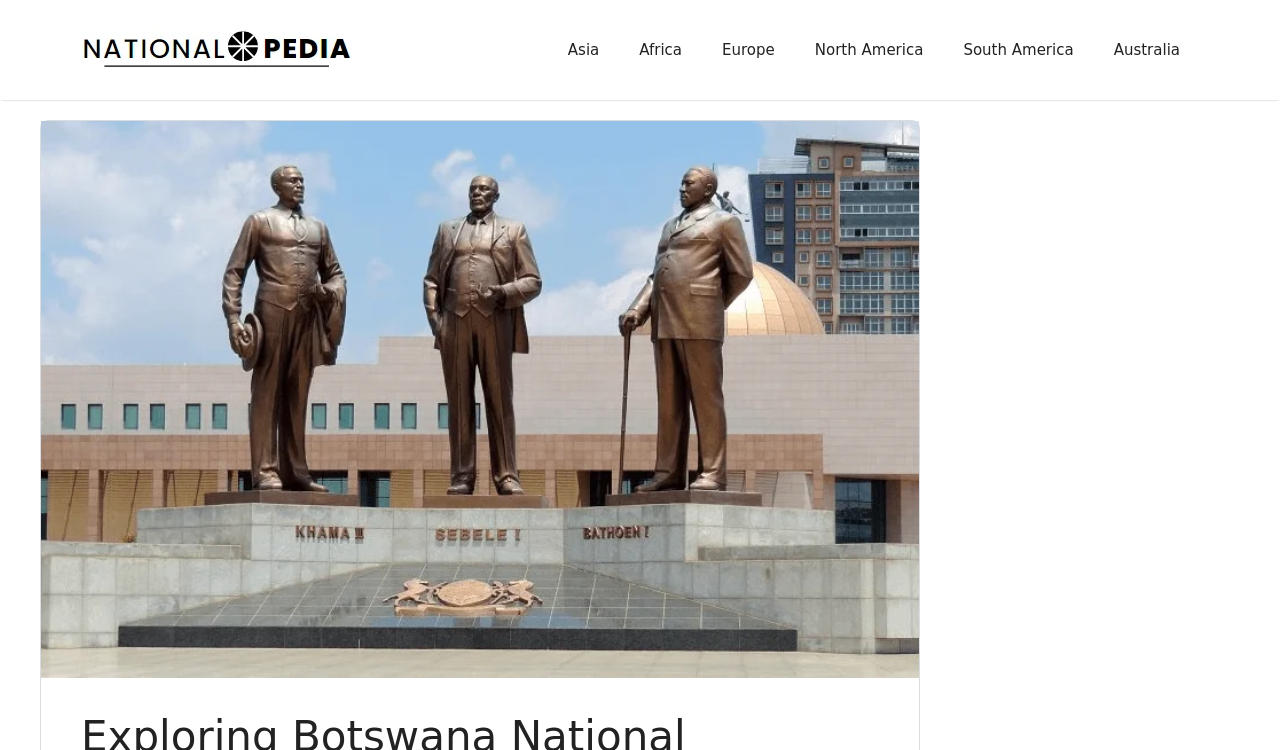Please determine and provide the text content of the webpage's heading.

Exploring Botswana National Monument